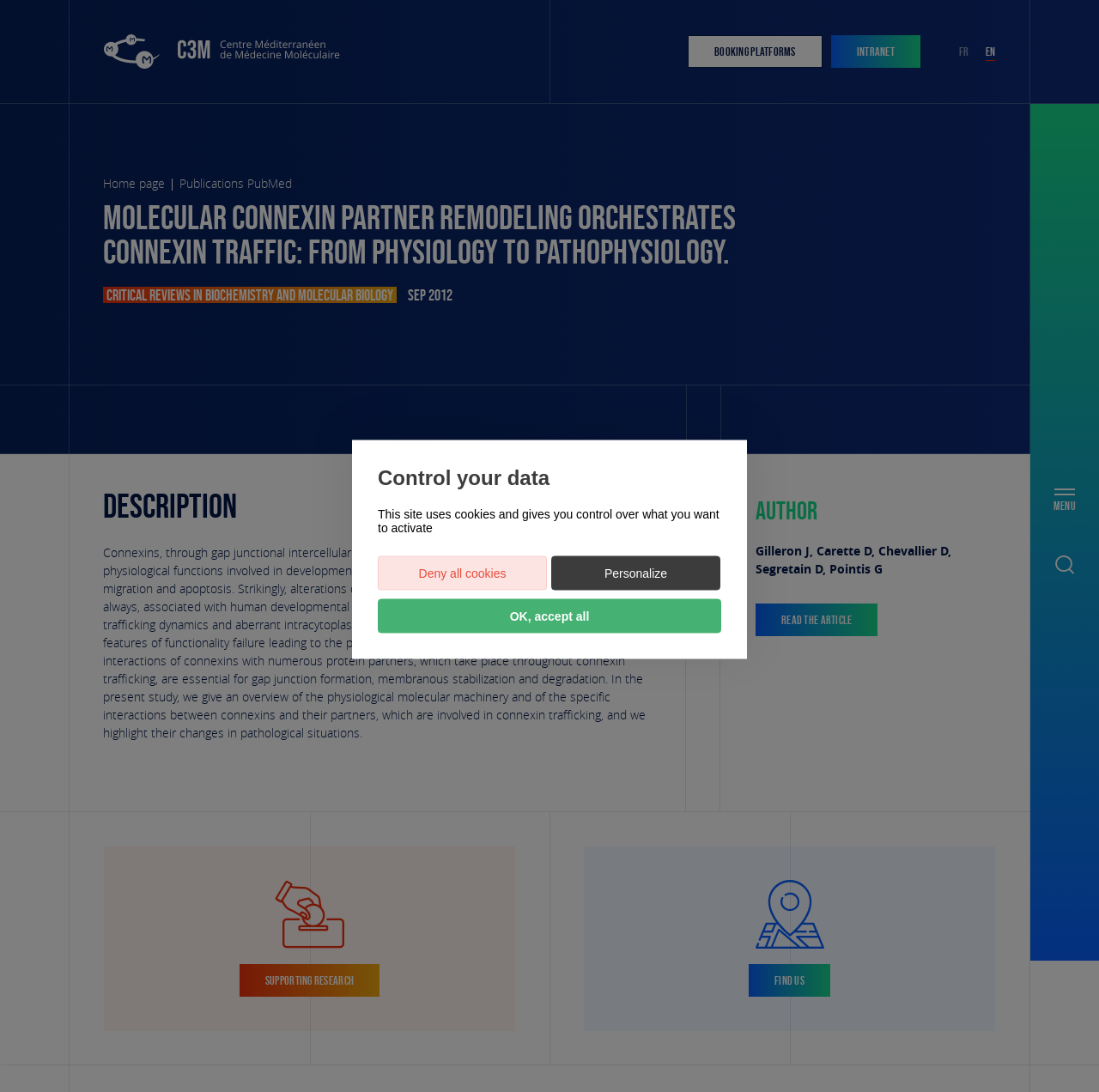Calculate the bounding box coordinates for the UI element based on the following description: "Menu Close". Ensure the coordinates are four float numbers between 0 and 1, i.e., [left, top, right, bottom].

[0.938, 0.427, 1.0, 0.489]